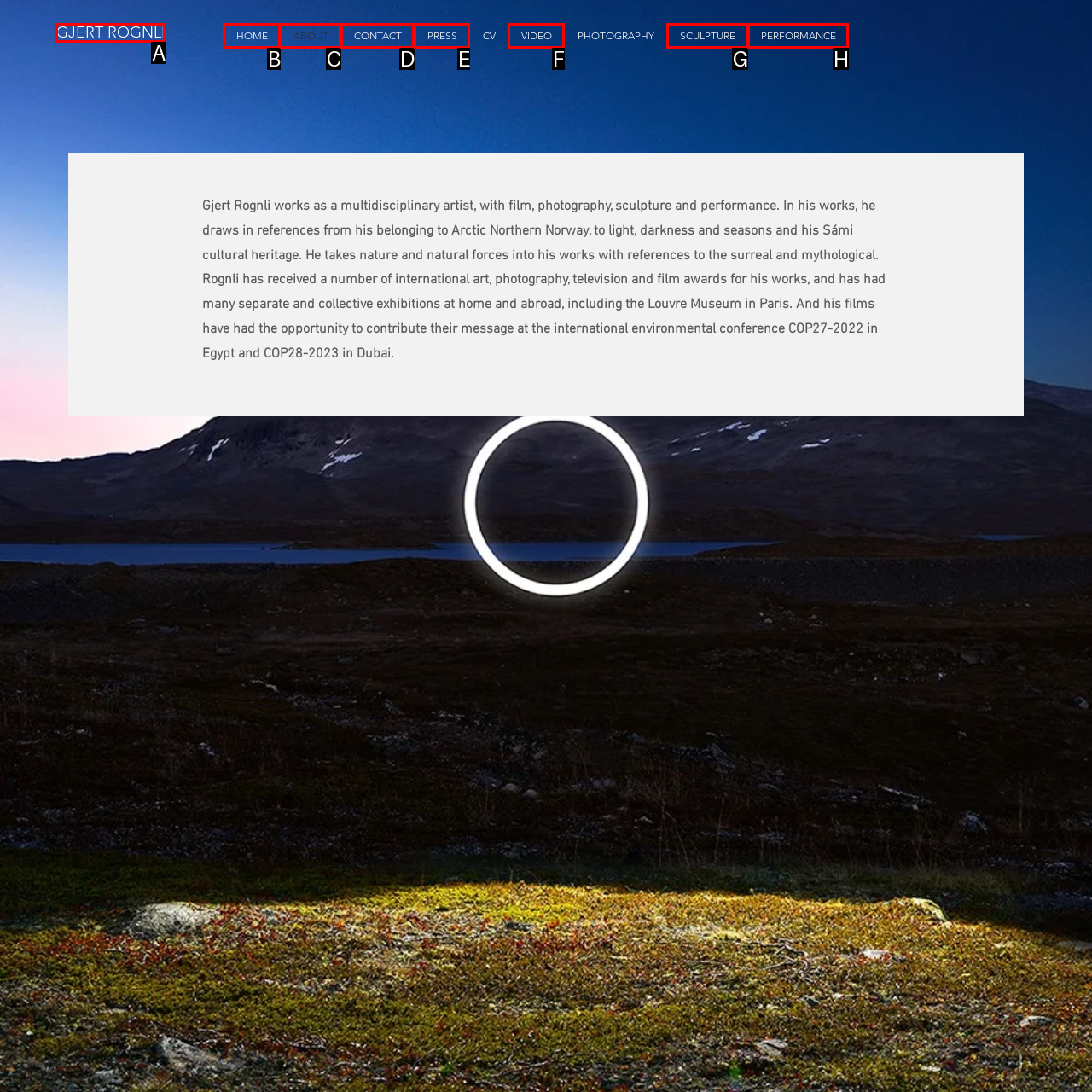Assess the description: GJERT ROGNLI and select the option that matches. Provide the letter of the chosen option directly from the given choices.

A